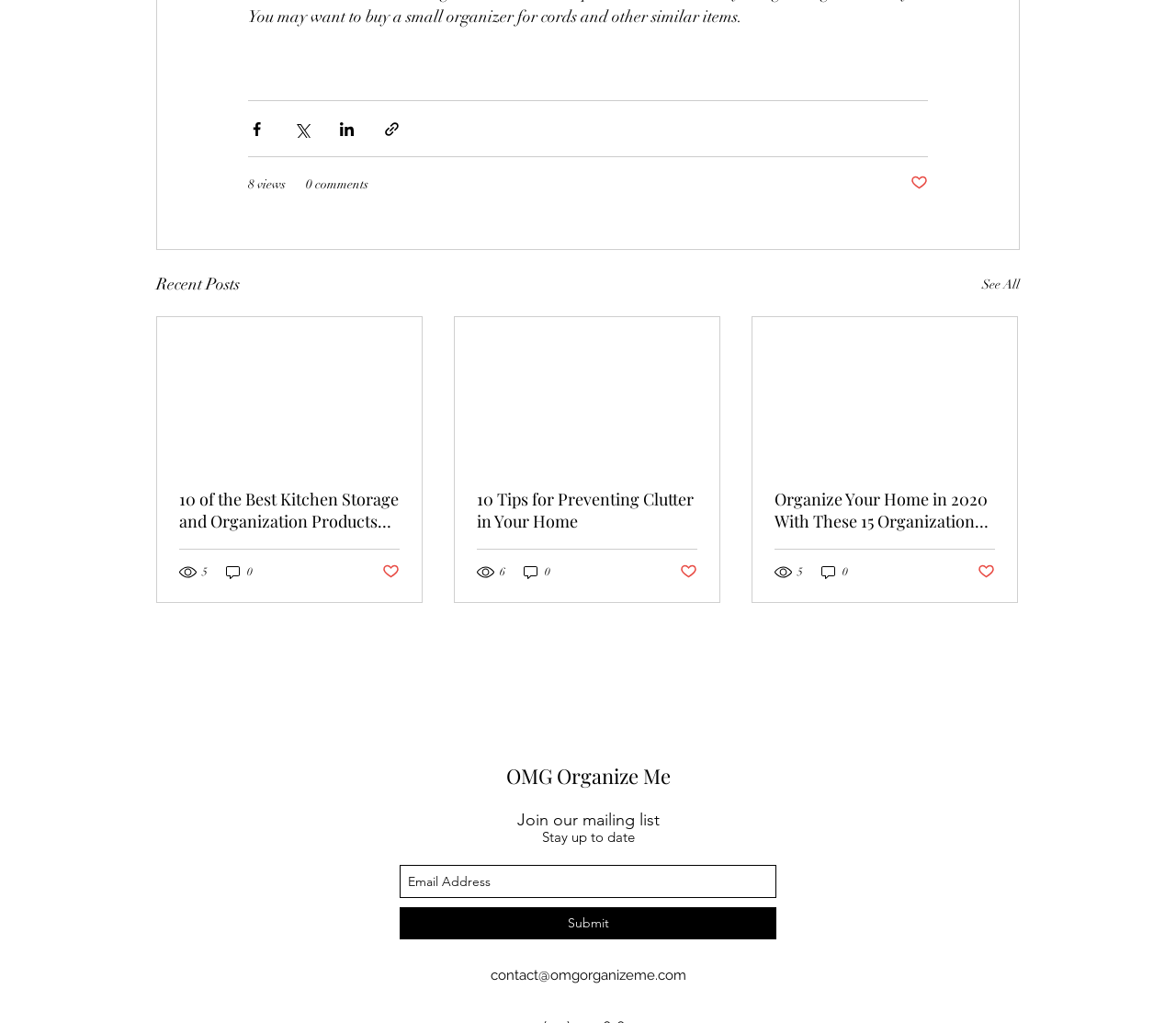Examine the image carefully and respond to the question with a detailed answer: 
How many social media sharing buttons are available?

There are four social media sharing buttons available, namely 'Share via Facebook', 'Share via Twitter', 'Share via LinkedIn', and 'Share via link', which can be found at the top of the webpage.